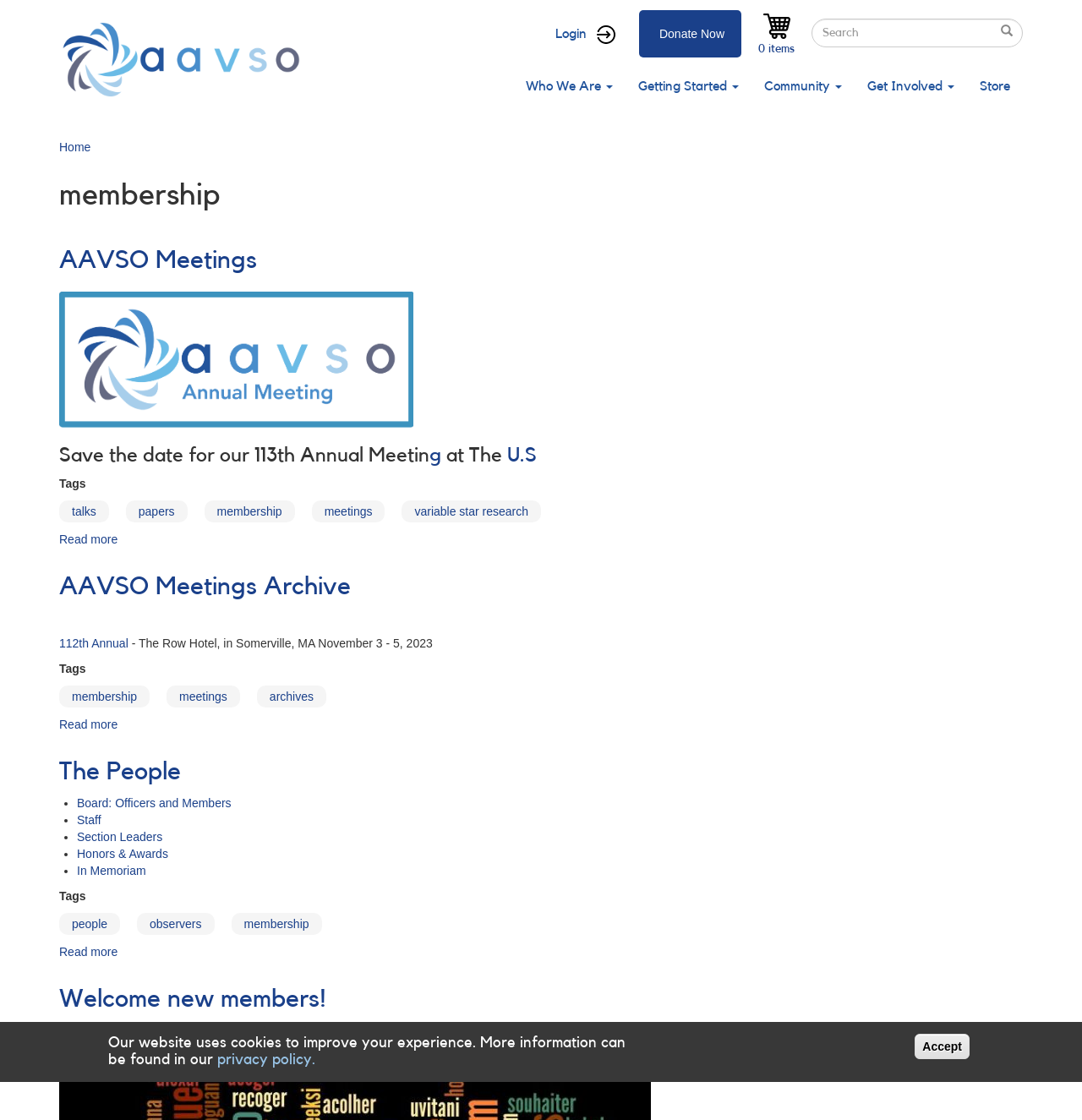What is the topic of the first article?
Look at the screenshot and respond with a single word or phrase.

AAVSO Meetings